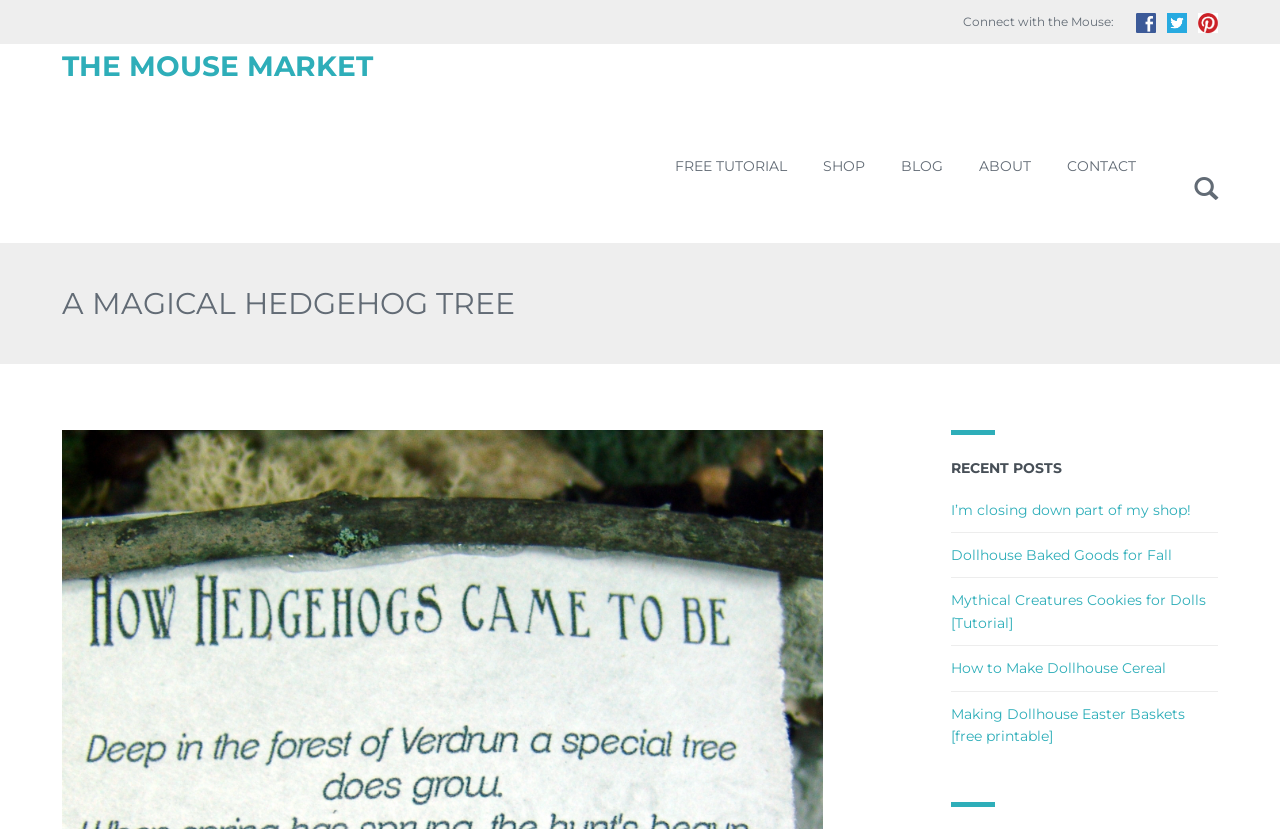What is the topic of the first recent post? Please answer the question using a single word or phrase based on the image.

Closing down part of the shop